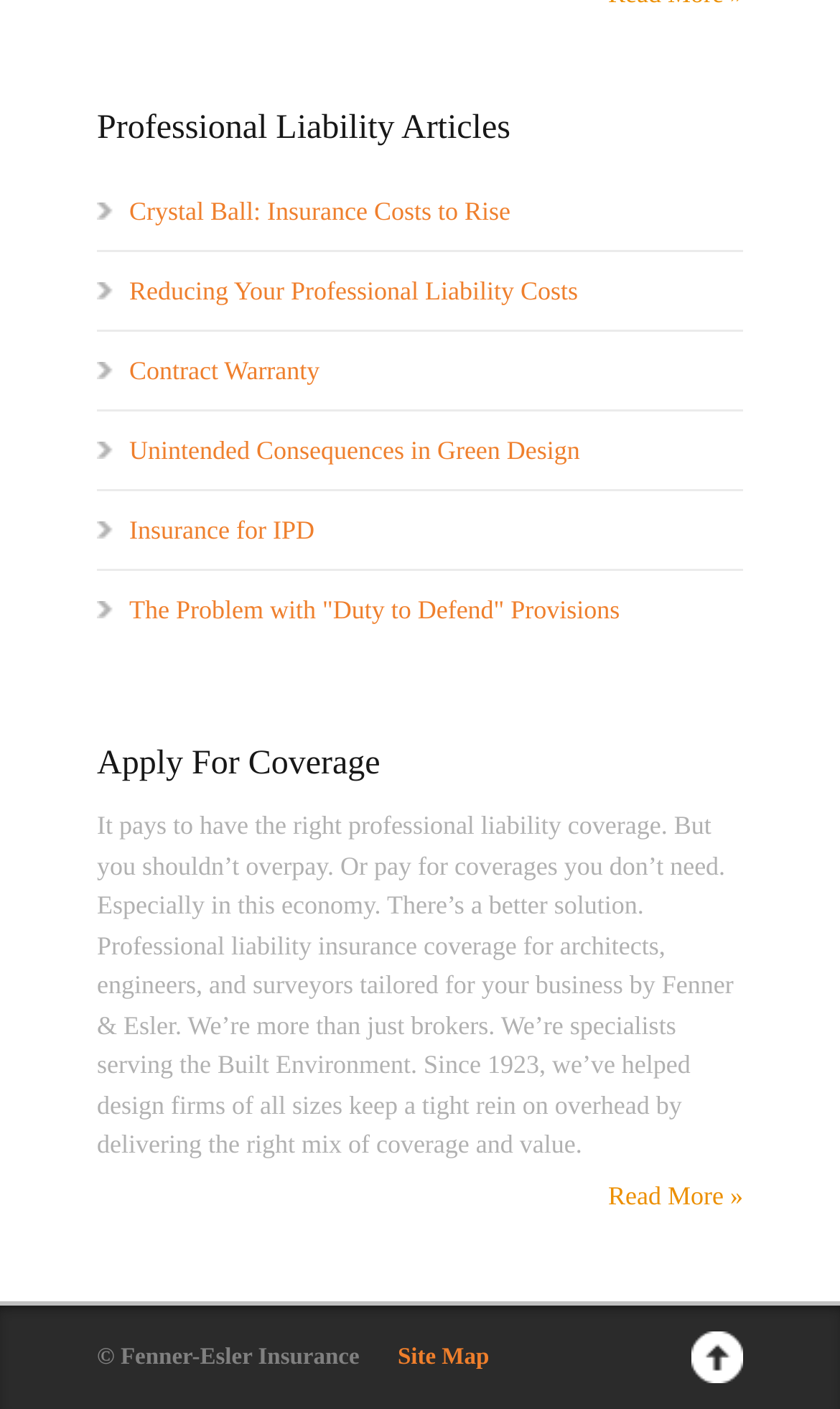Specify the bounding box coordinates of the area to click in order to execute this command: 'View site map'. The coordinates should consist of four float numbers ranging from 0 to 1, and should be formatted as [left, top, right, bottom].

[0.473, 0.954, 0.582, 0.972]